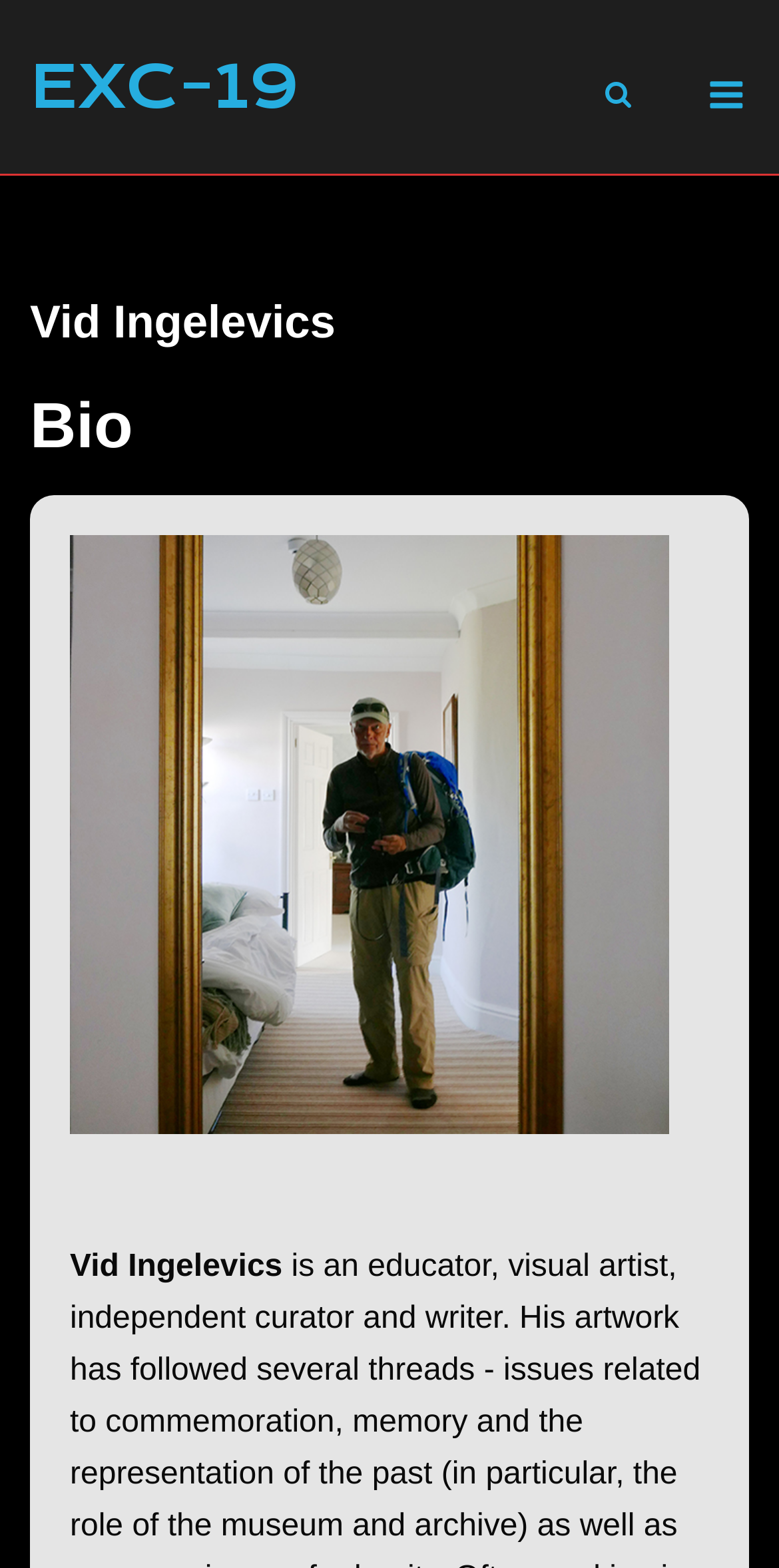Give a concise answer using only one word or phrase for this question:
What is the section below the header about?

Bio